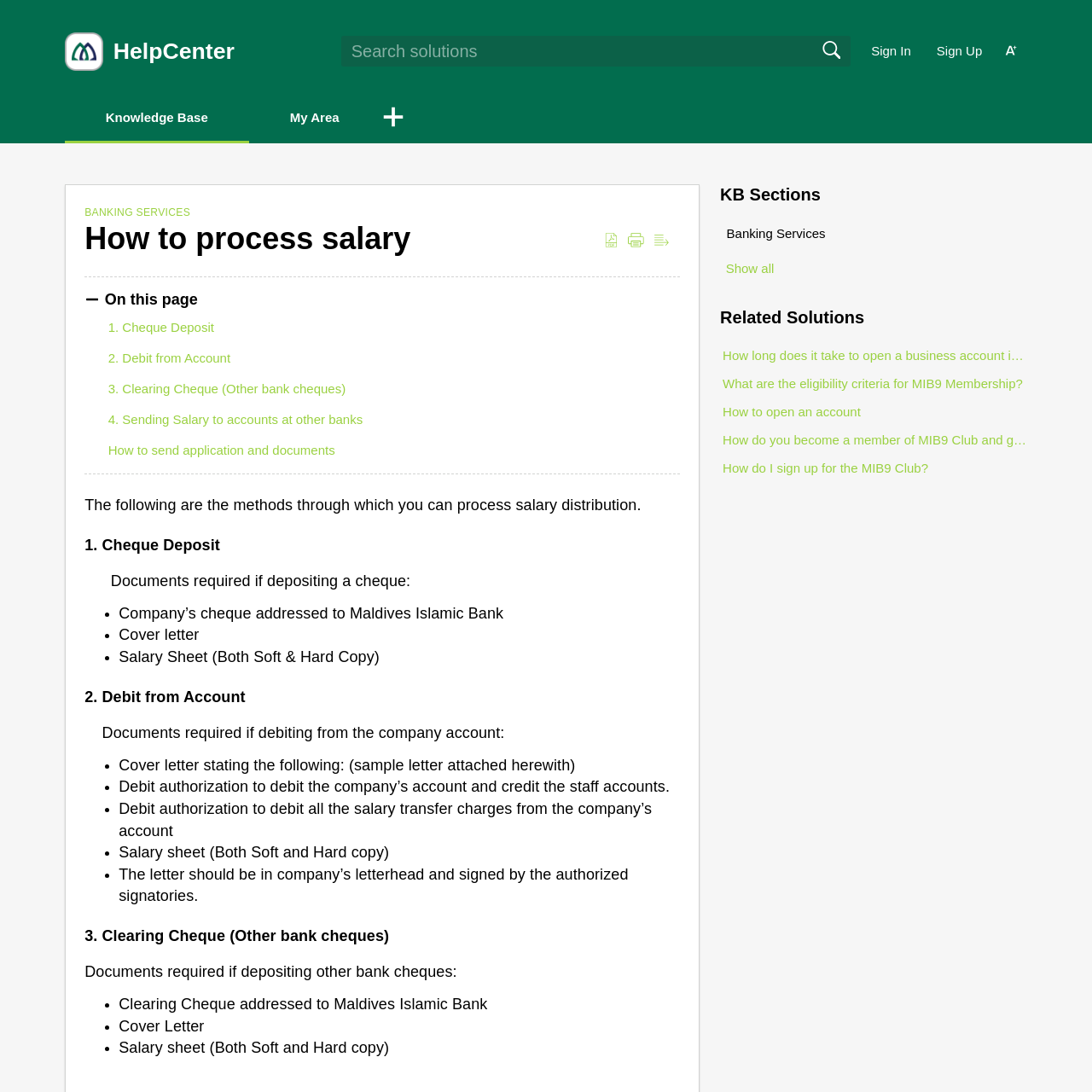How many links are there under 'Related Solutions'?
Answer the question with a detailed and thorough explanation.

Under the 'Related Solutions' section, there are five links to related solutions, which are 'How long does it take to open a business account in MIB?', 'What are the eligibility criteria for MIB9 Membership?', 'How to open an account', 'How do you become a member of MIB9 Club and get the benefits', and 'How do I sign up for the MIB9 Club?'.